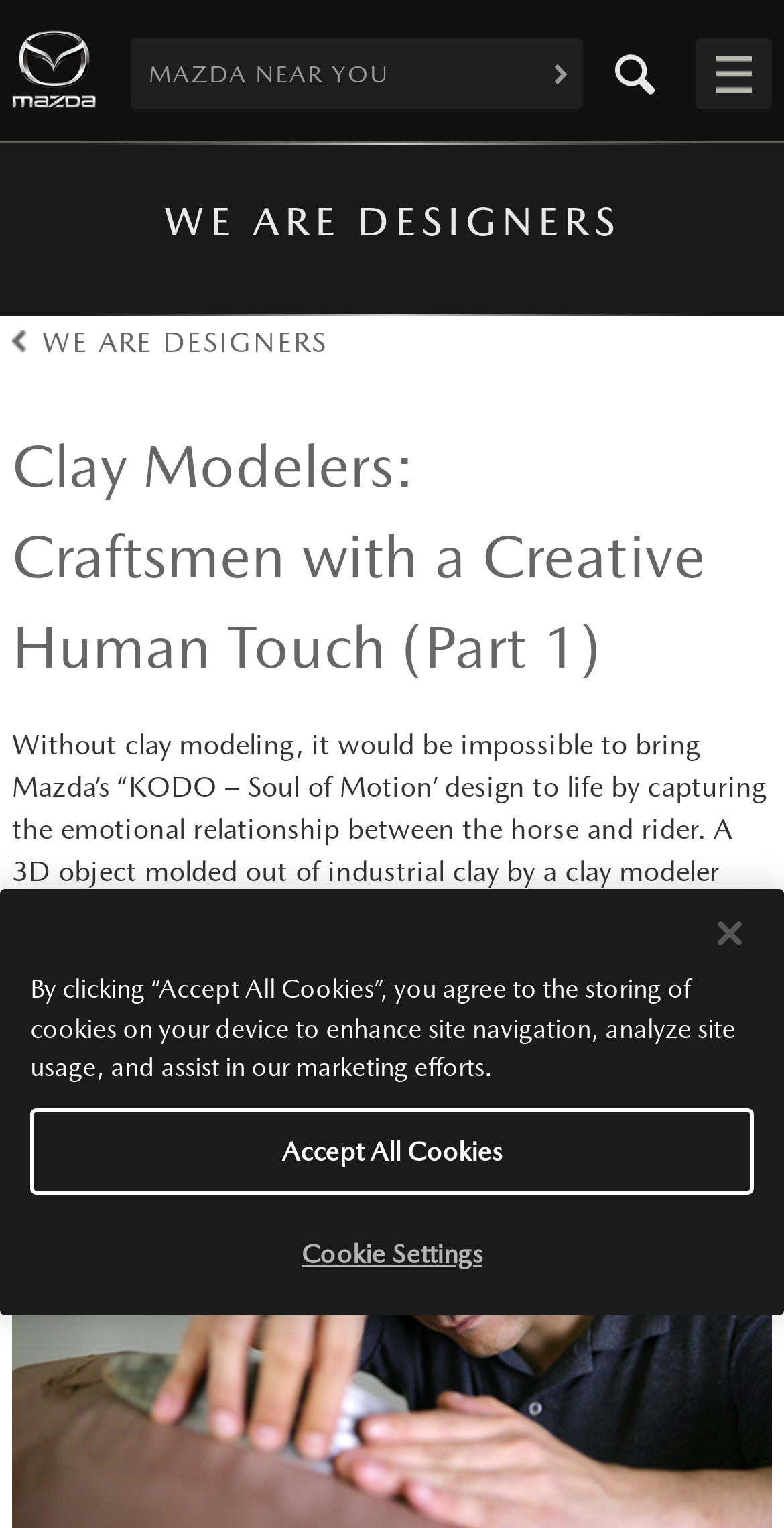How many buttons are present in the cookie banner?
Identify the answer in the screenshot and reply with a single word or phrase.

3